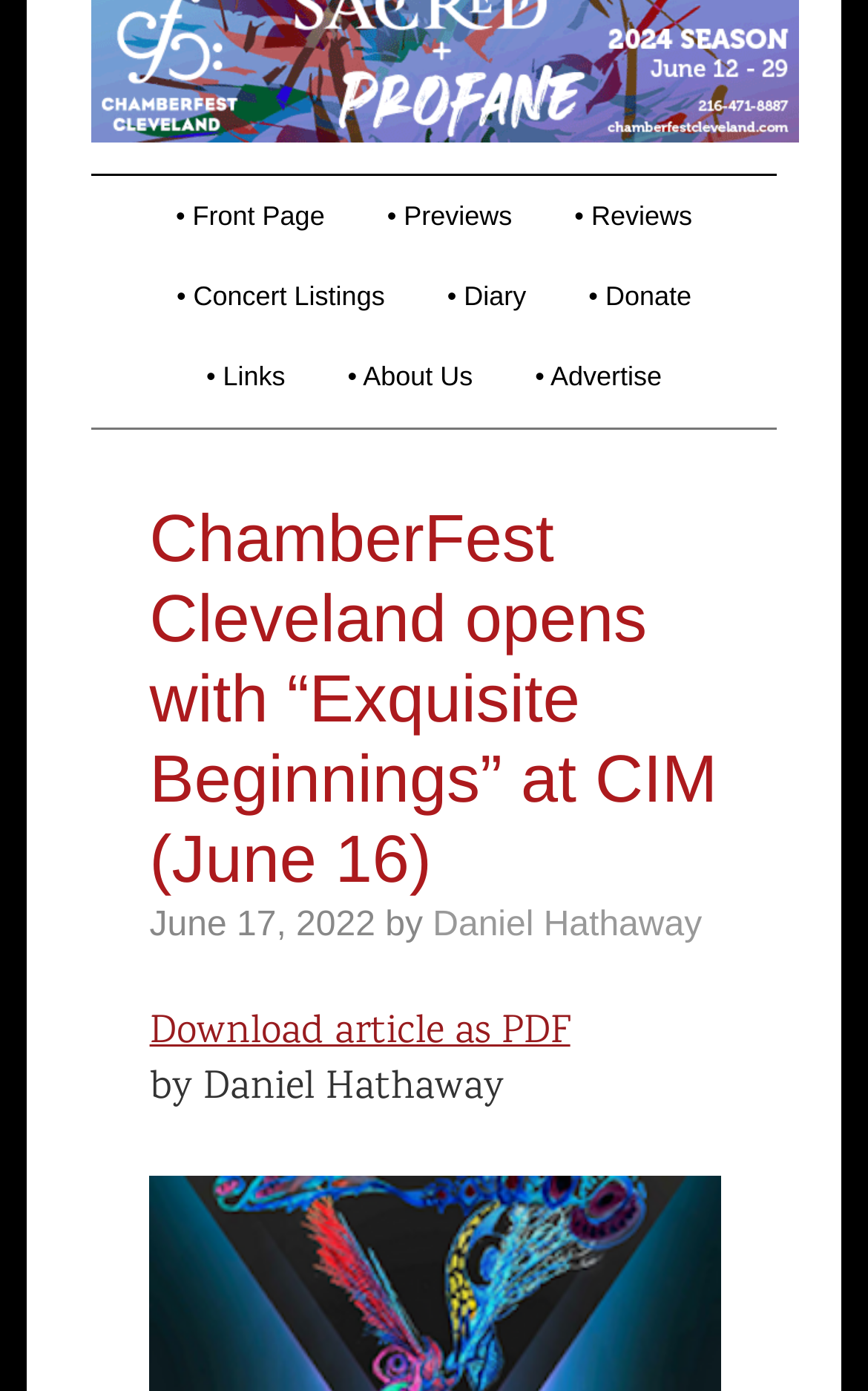Given the element description Daniel Hathaway, specify the bounding box coordinates of the corresponding UI element in the format (top-left x, top-left y, bottom-right x, bottom-right y). All values must be between 0 and 1.

[0.499, 0.652, 0.809, 0.679]